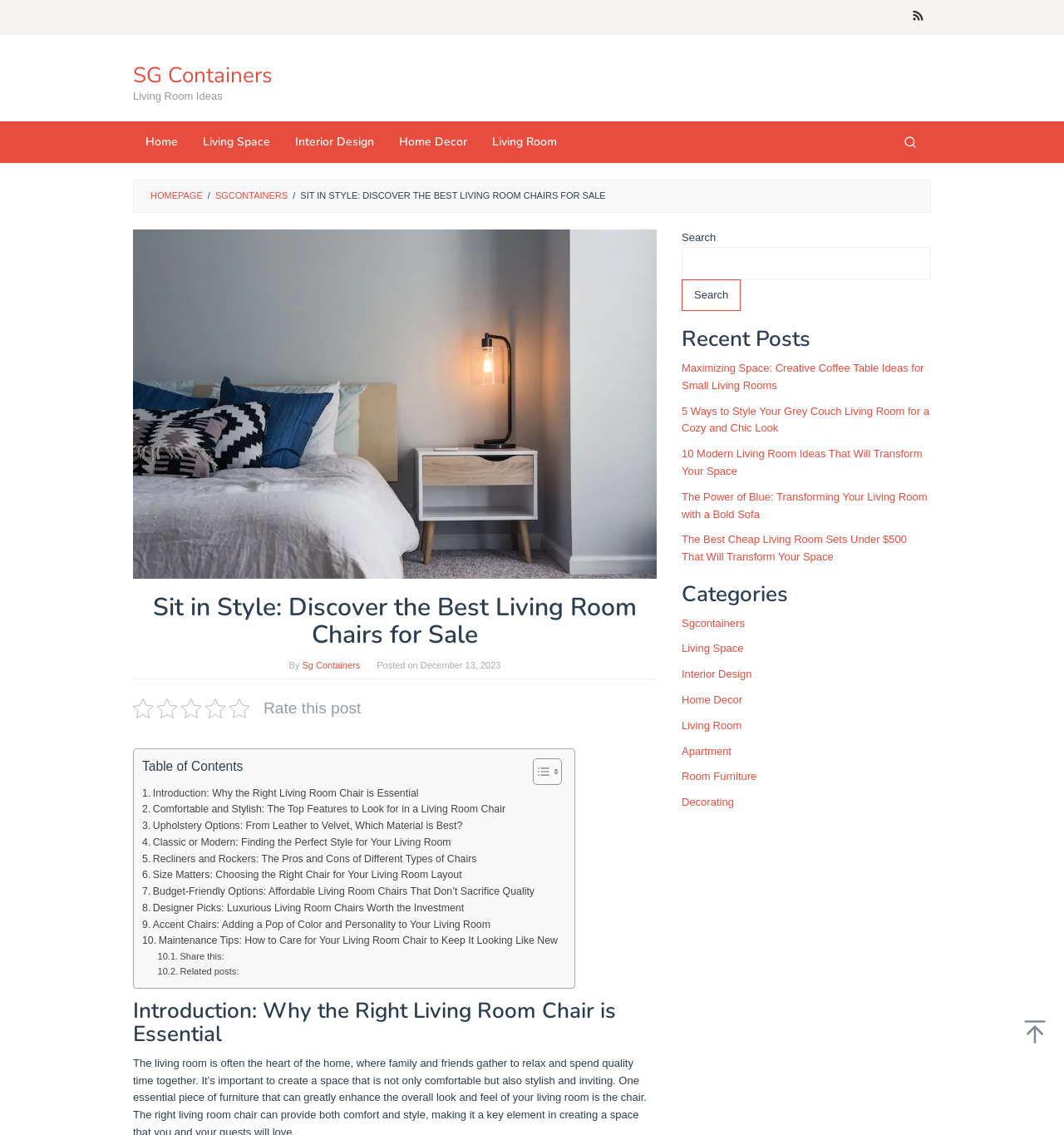Please provide a one-word or short phrase answer to the question:
What is the purpose of the 'Table of Contents' section?

To navigate the article